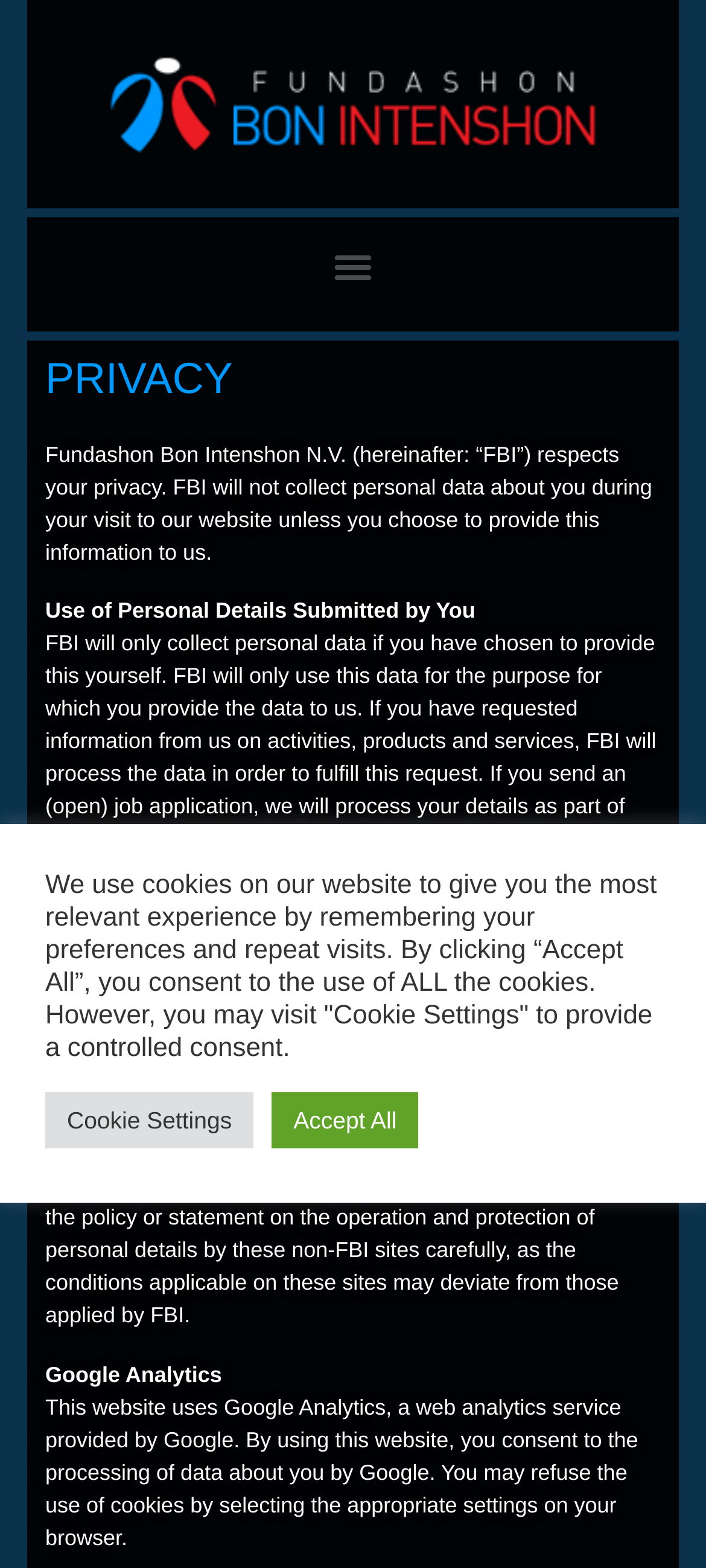Locate the bounding box coordinates of the UI element described by: "Menu". The bounding box coordinates should consist of four float numbers between 0 and 1, i.e., [left, top, right, bottom].

[0.458, 0.15, 0.542, 0.188]